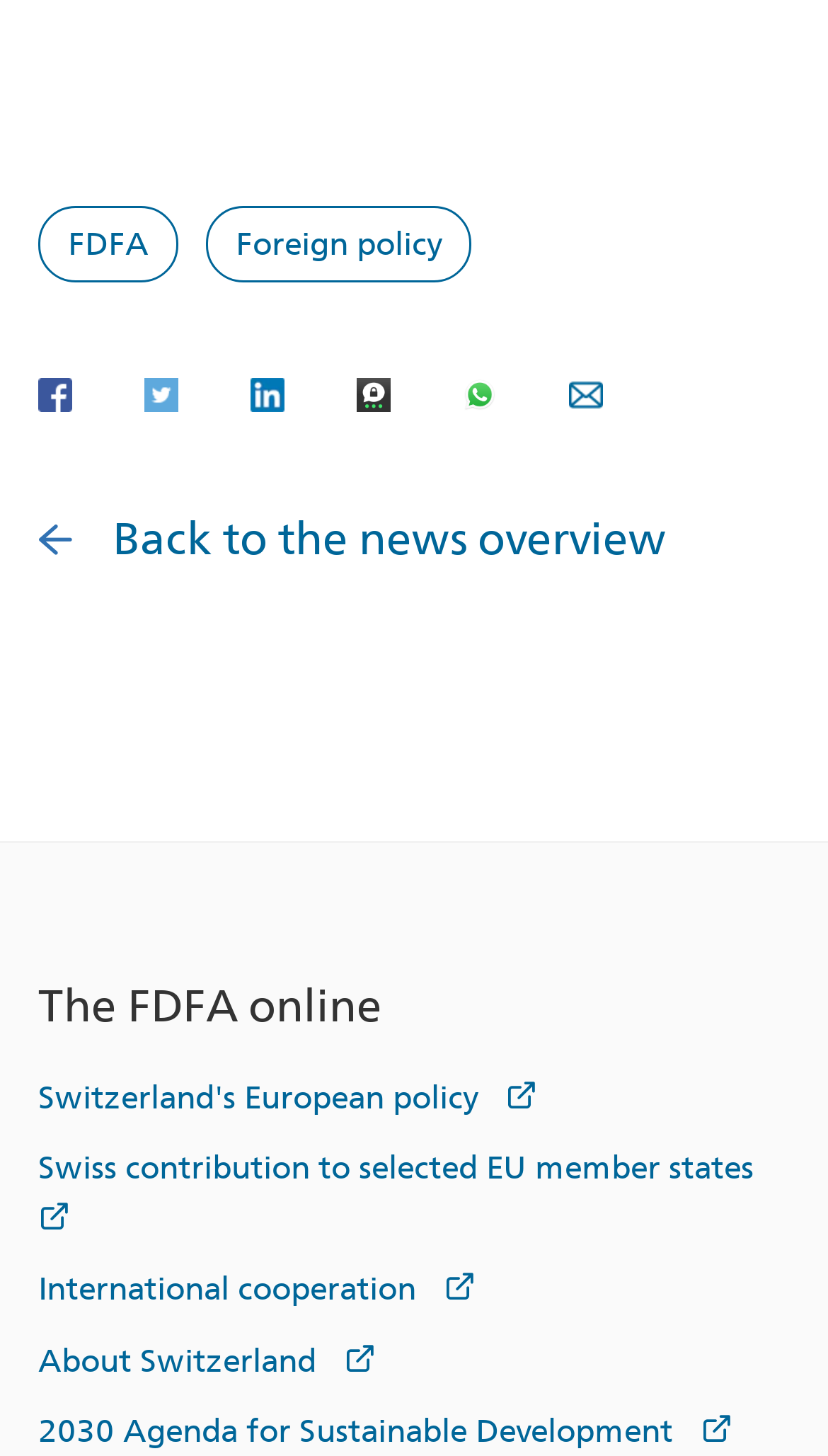For the given element description Back to the news overview, determine the bounding box coordinates of the UI element. The coordinates should follow the format (top-left x, top-left y, bottom-right x, bottom-right y) and be within the range of 0 to 1.

[0.046, 0.352, 0.805, 0.389]